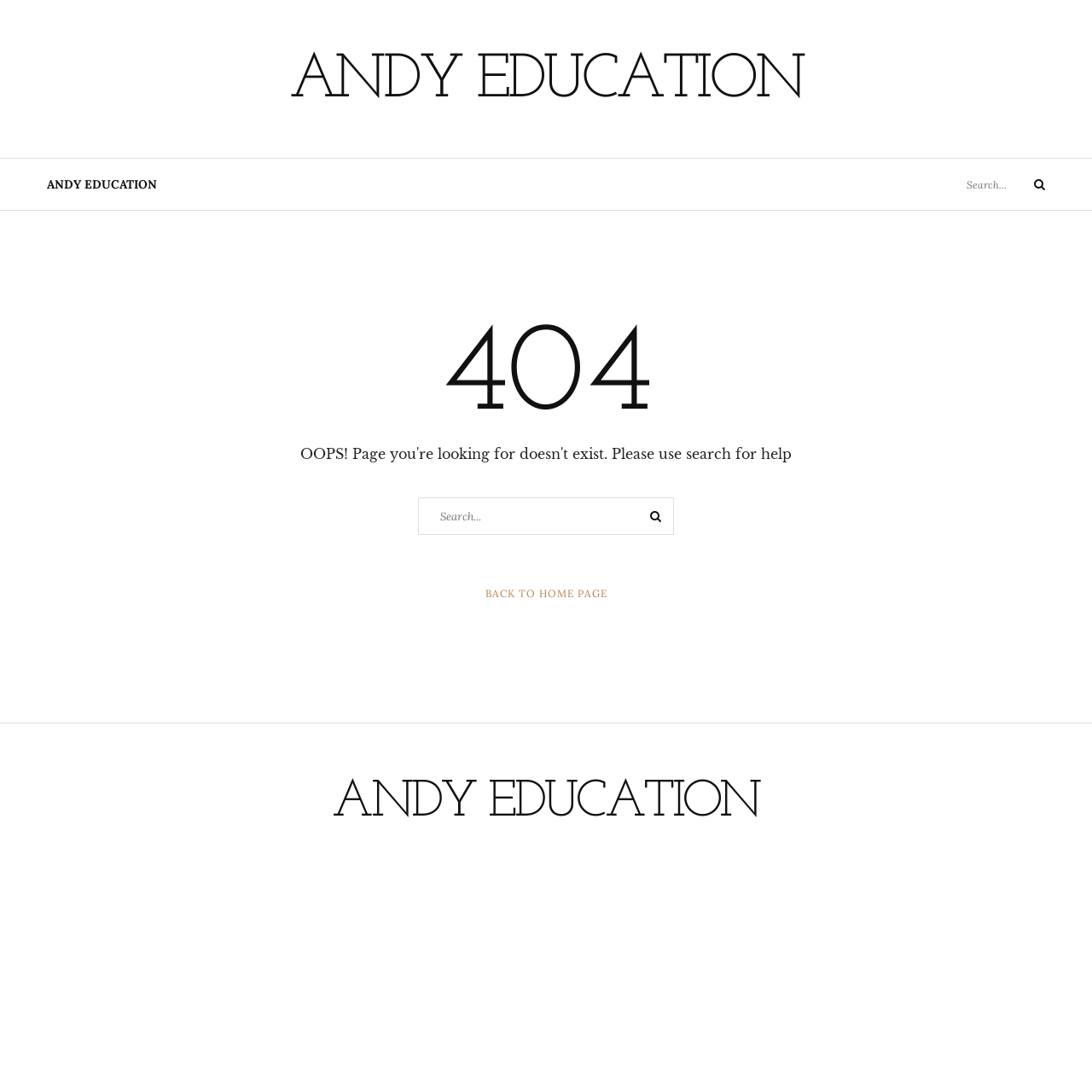Kindly provide the bounding box coordinates of the section you need to click on to fulfill the given instruction: "Click on 'MY LIFE' link".

None